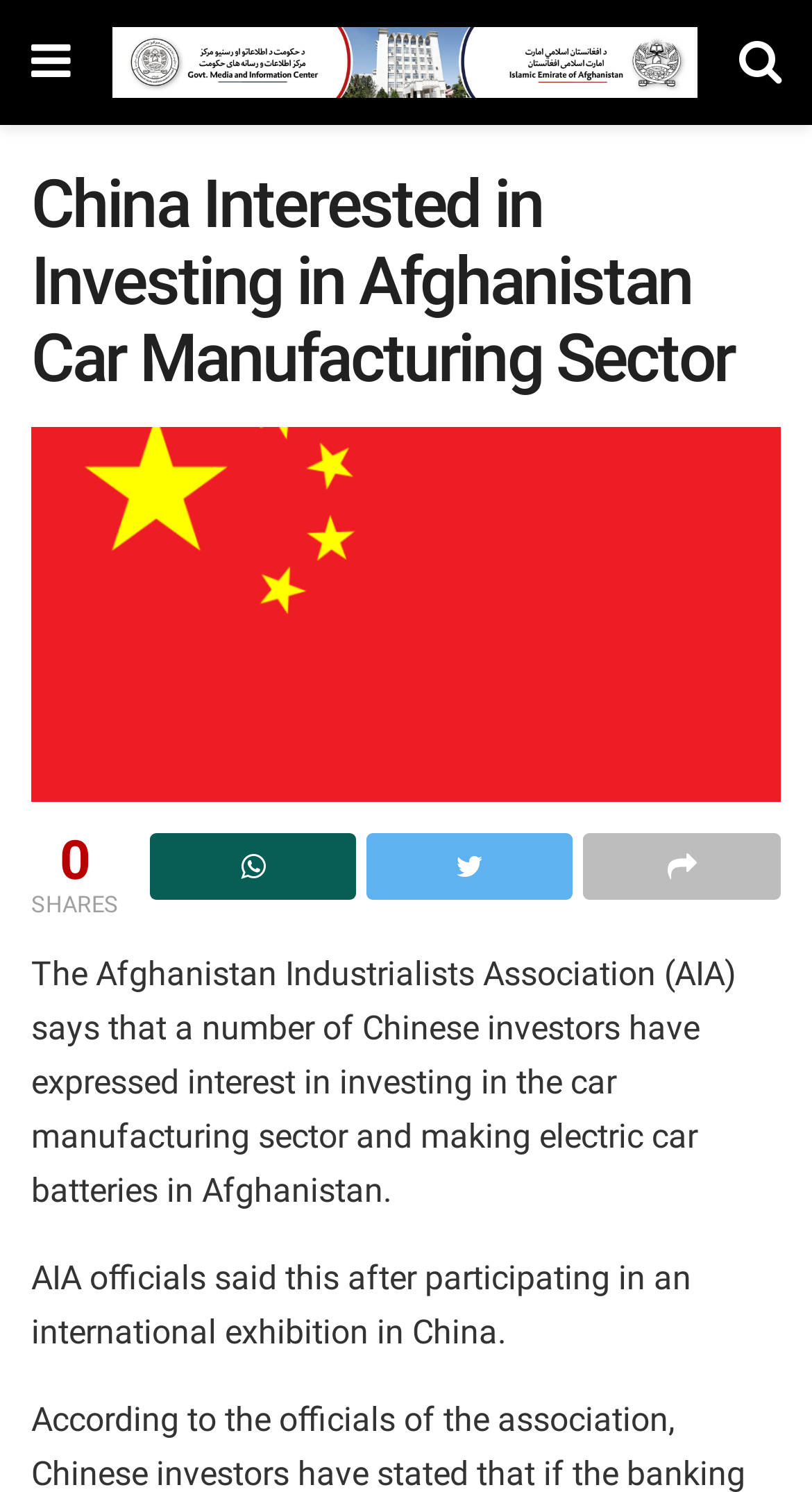Provide the bounding box for the UI element matching this description: "alt="GMIC"".

[0.138, 0.018, 0.859, 0.066]